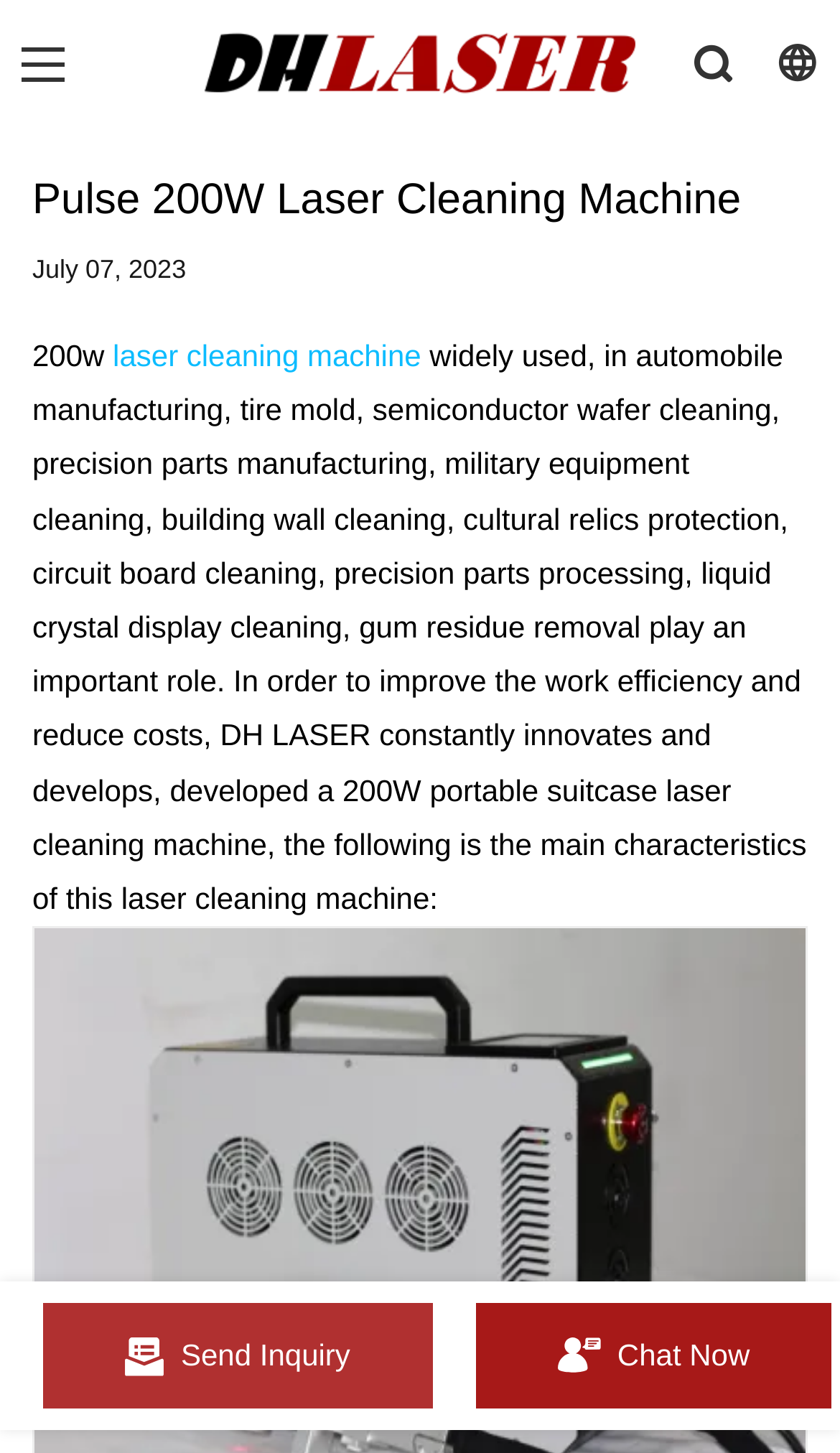Provide your answer to the question using just one word or phrase: What is the name of the company?

DH LASER